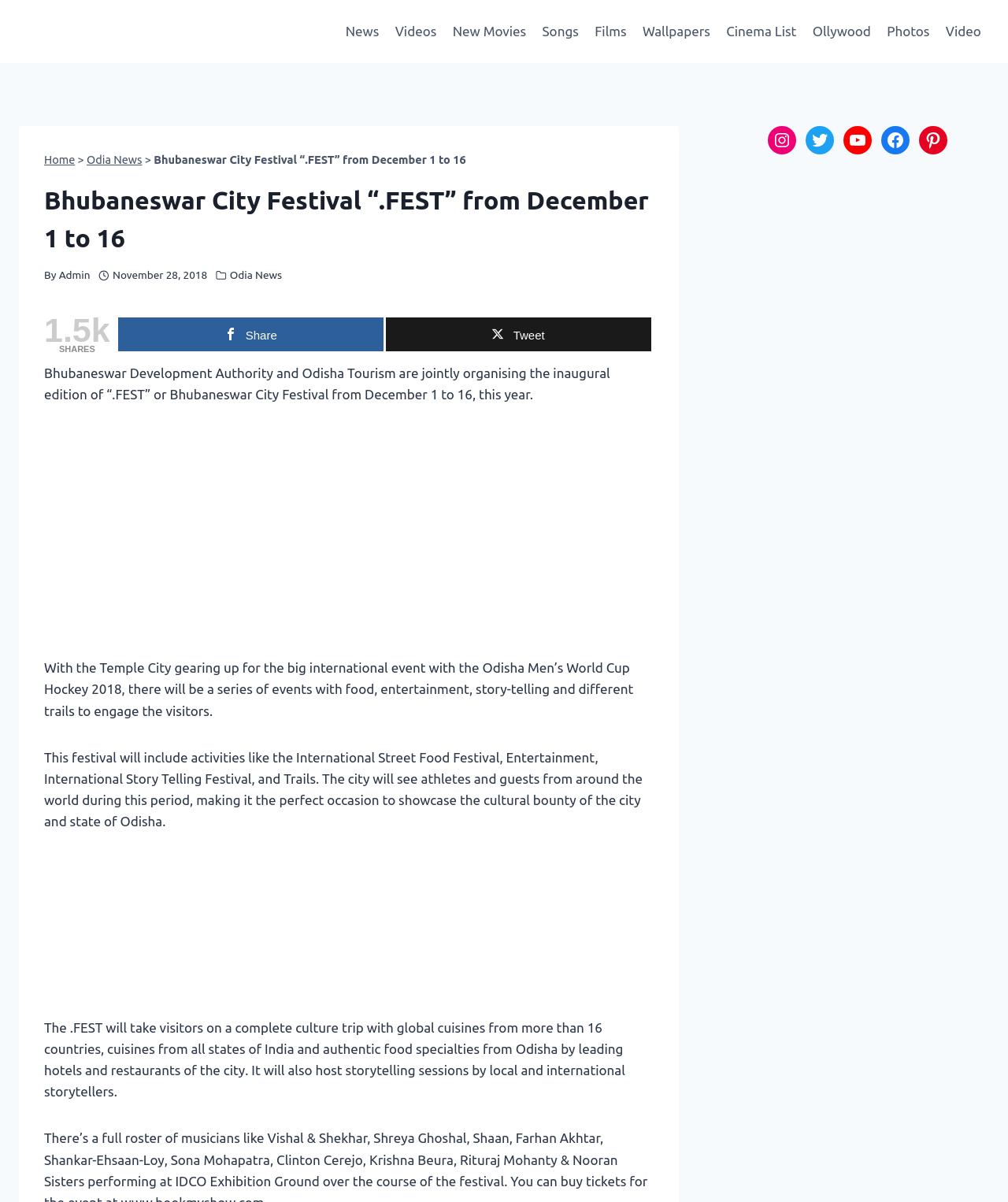What is the name of the festival?
Based on the image, give a concise answer in the form of a single word or short phrase.

Bhubaneswar City Festival